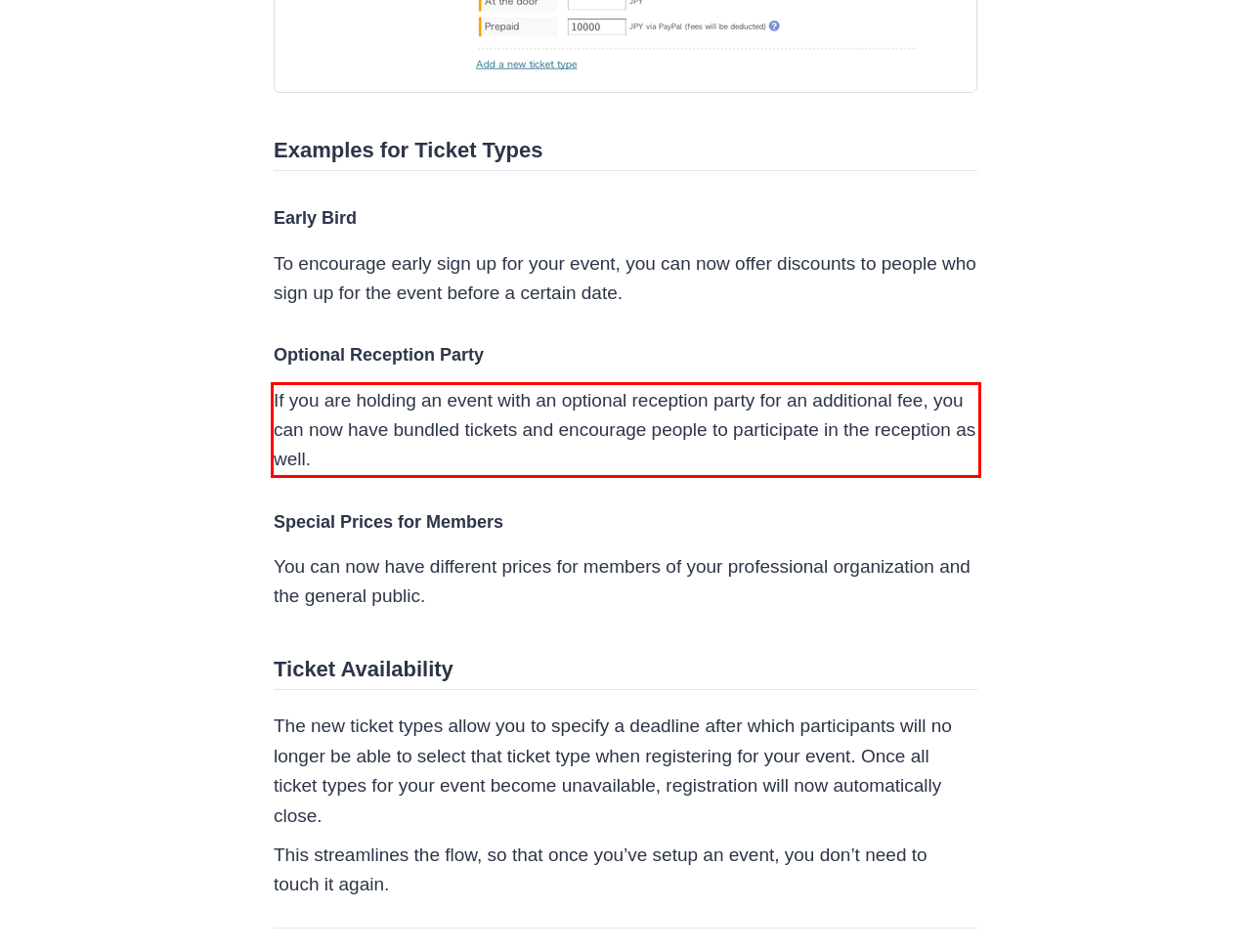Using the provided webpage screenshot, identify and read the text within the red rectangle bounding box.

If you are holding an event with an optional reception party for an additional fee, you can now have bundled tickets and encourage people to participate in the reception as well.